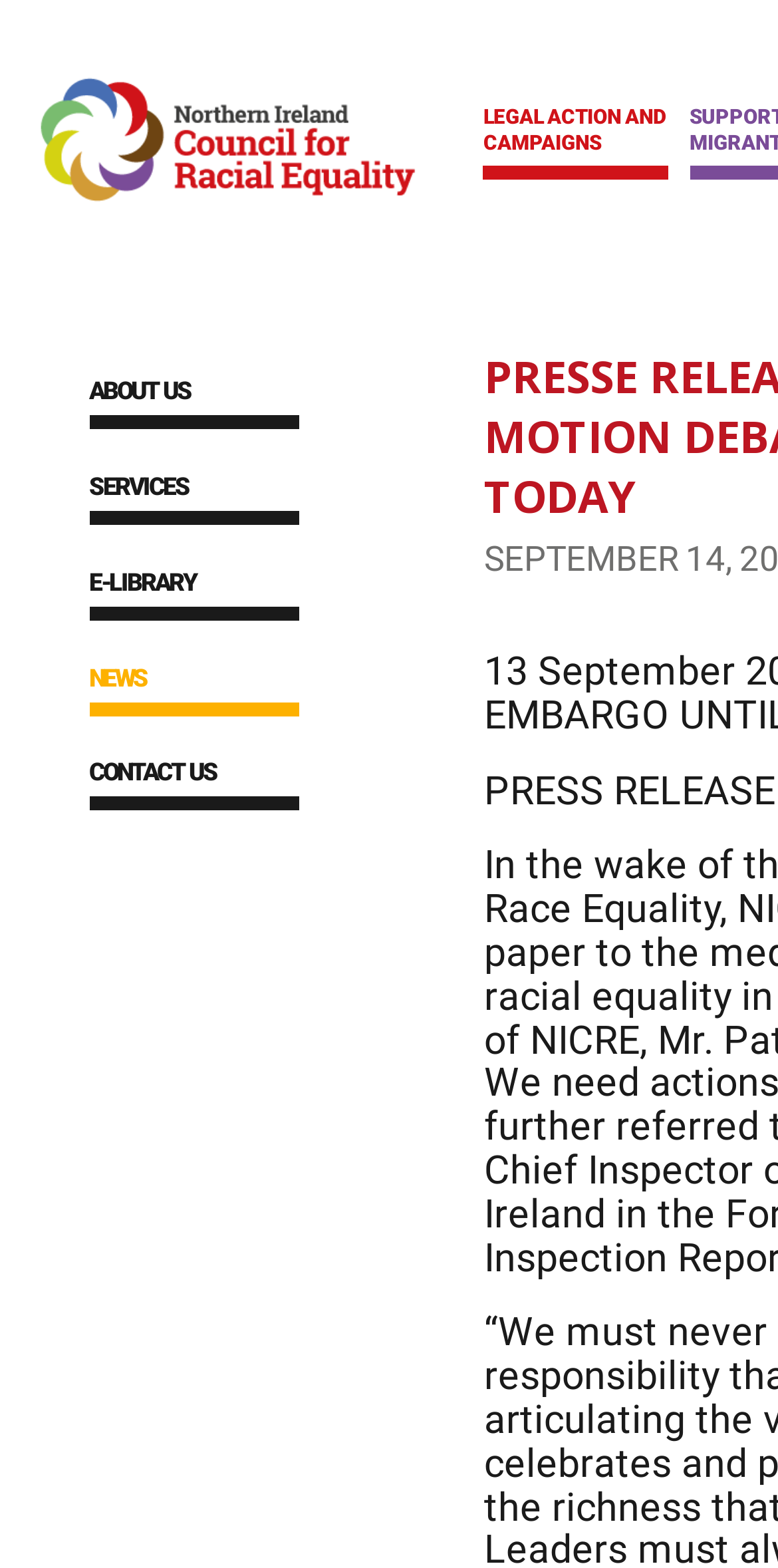Determine and generate the text content of the webpage's headline.

PRESSE RELEASE: RACE EQUALITY MOTION DEBATE AT STORMONT AT 4PM TODAY